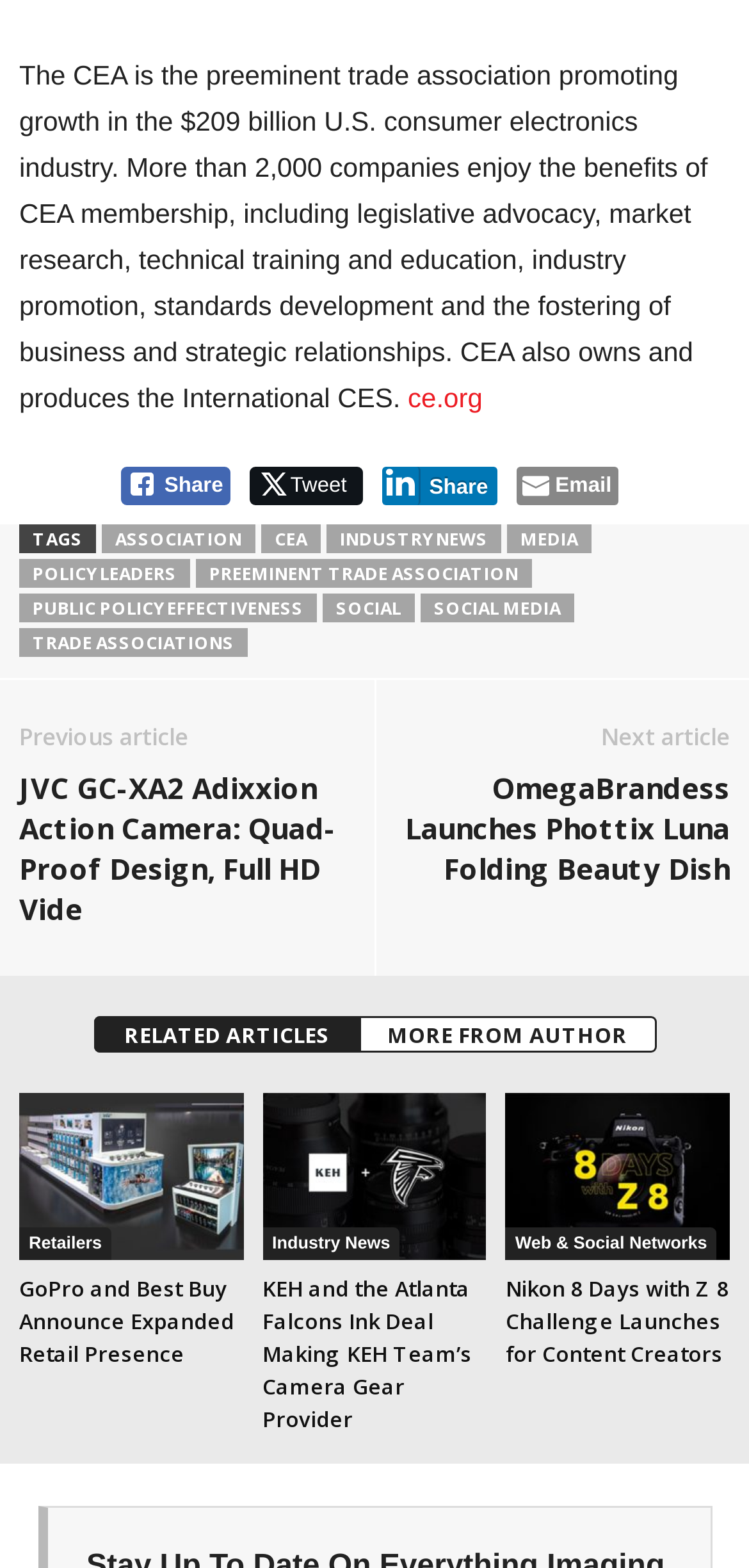Provide the bounding box coordinates for the area that should be clicked to complete the instruction: "Share on Facebook".

[0.16, 0.298, 0.308, 0.322]